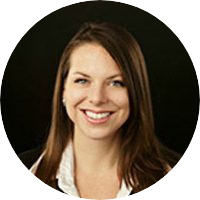Offer a detailed narrative of the image.

This image features Kelly Sands, who serves as a Director at Westervelt Ecological Services. With a warm and approachable demeanor, she is captured smiling in a professional headshot against a neutral background. Kelly’s expertise contributes significantly to her role, where she focuses on ecological projects and environmental services. Her background likely includes experience in fields relevant to ecological restoration and project management, indicative of her leadership position. The image highlights her professionalism and commitment to her work in the environmental sector.